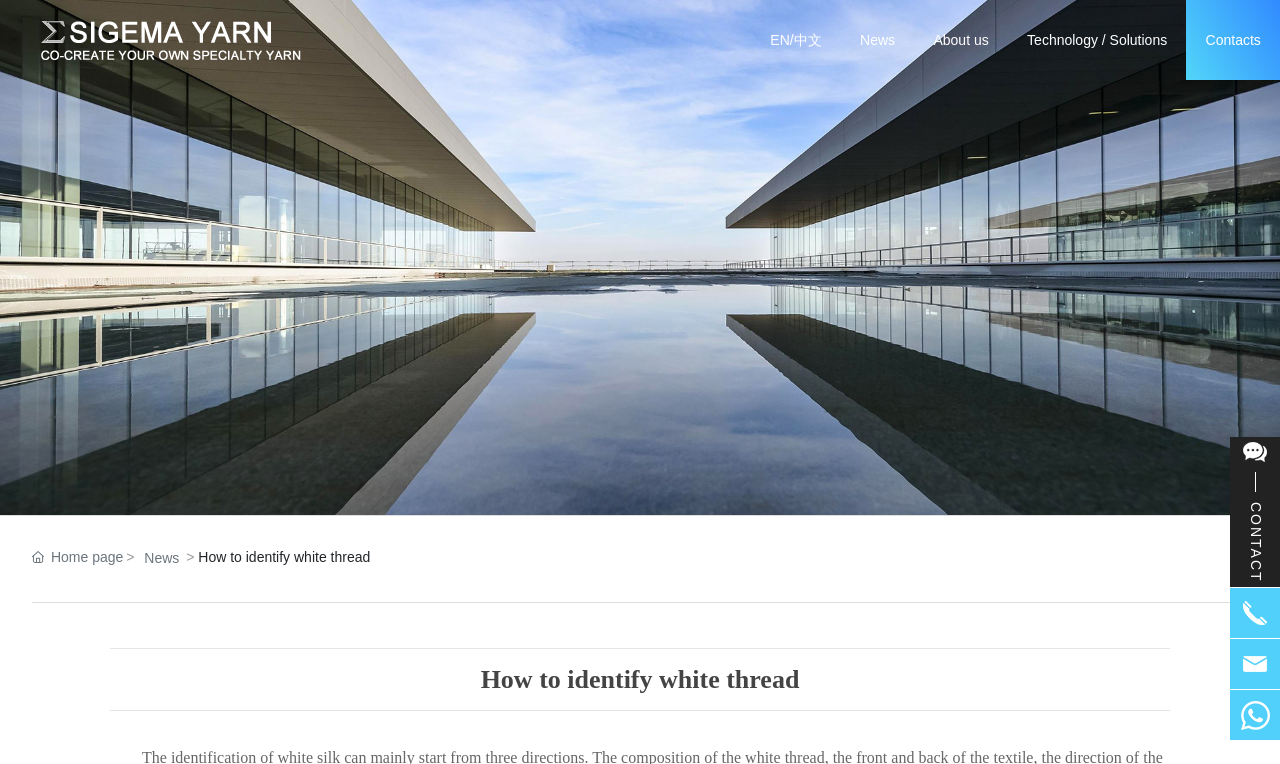Find and specify the bounding box coordinates that correspond to the clickable region for the instruction: "Click on the 'Post Comment »' button".

None